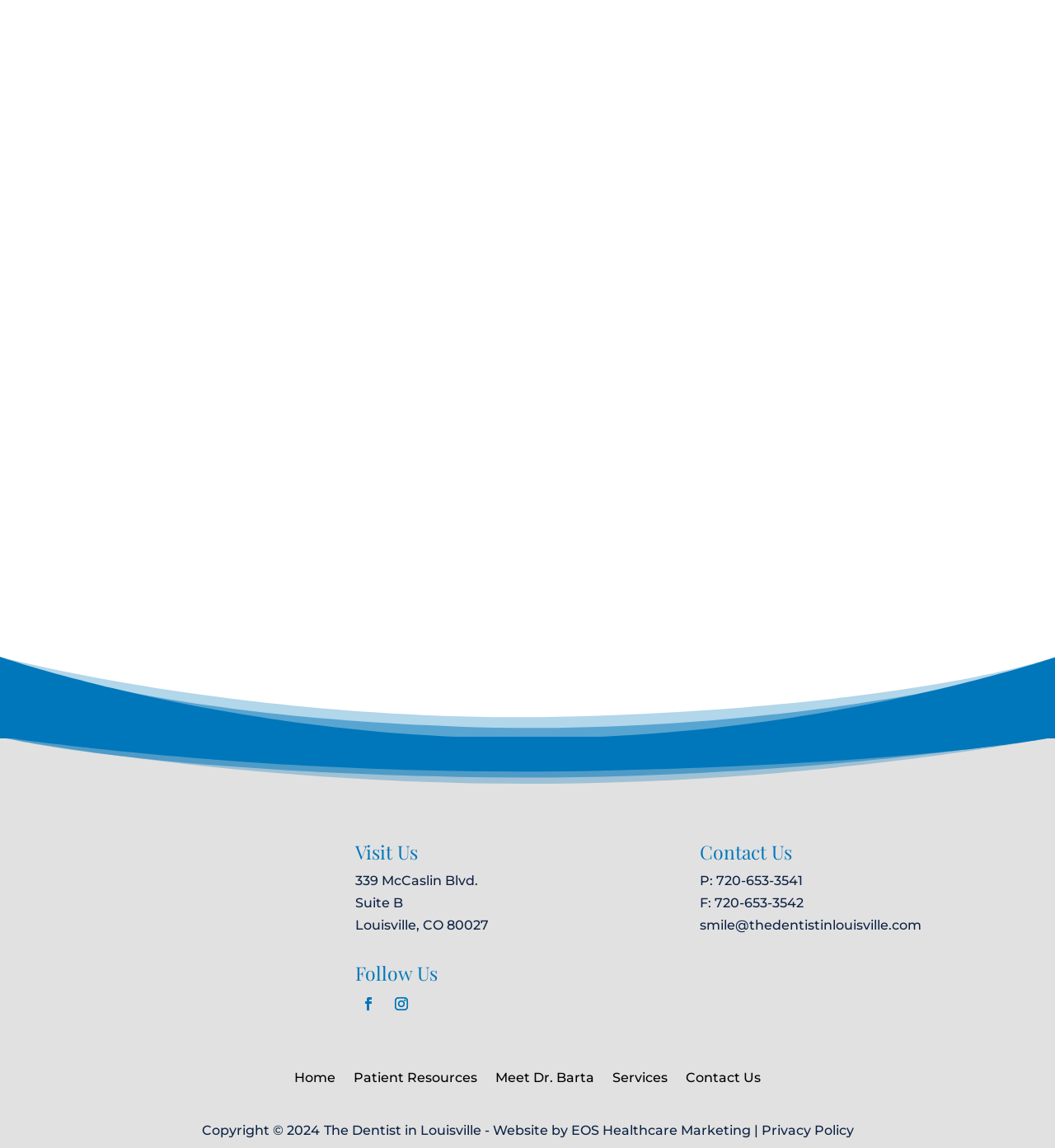Examine the screenshot and answer the question in as much detail as possible: Who is the dentist mentioned on the webpage?

I found the name of the dentist, Dr. Barta, by looking at the sentence 'schedule an appointment today with our Louisville, CO, office.' which mentions 'Dr. Barta and the team'.